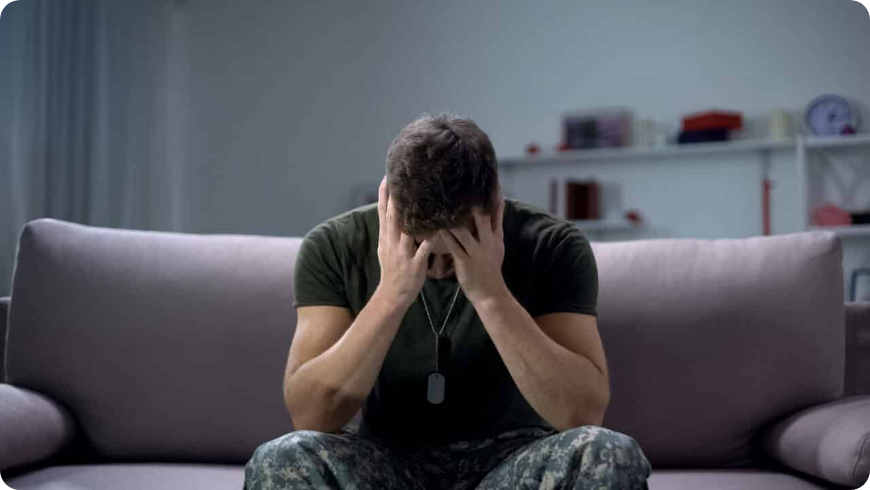What is the correlation between PTSD and addiction?
Provide a concise answer using a single word or phrase based on the image.

Strong